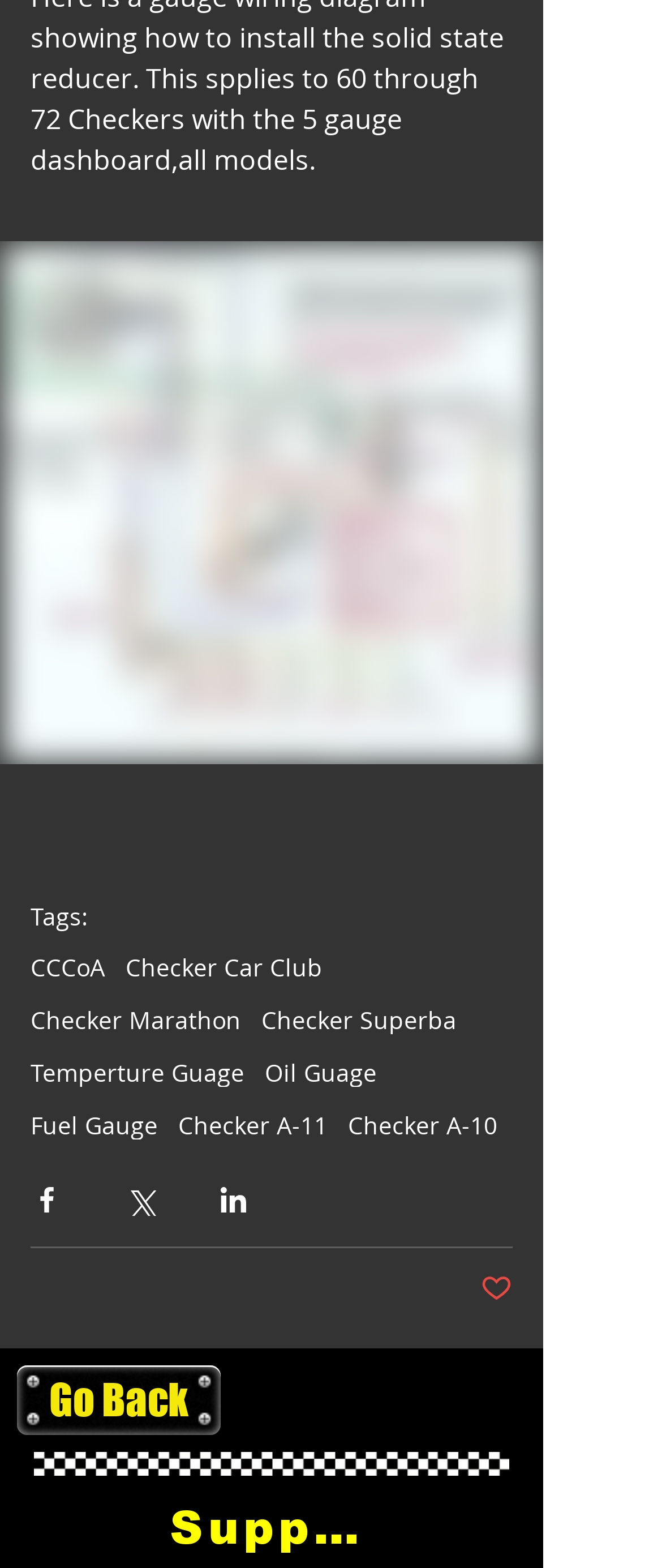What is the purpose of the 'Post not marked as liked' button?
Please provide a single word or phrase as your answer based on the screenshot.

To like a post